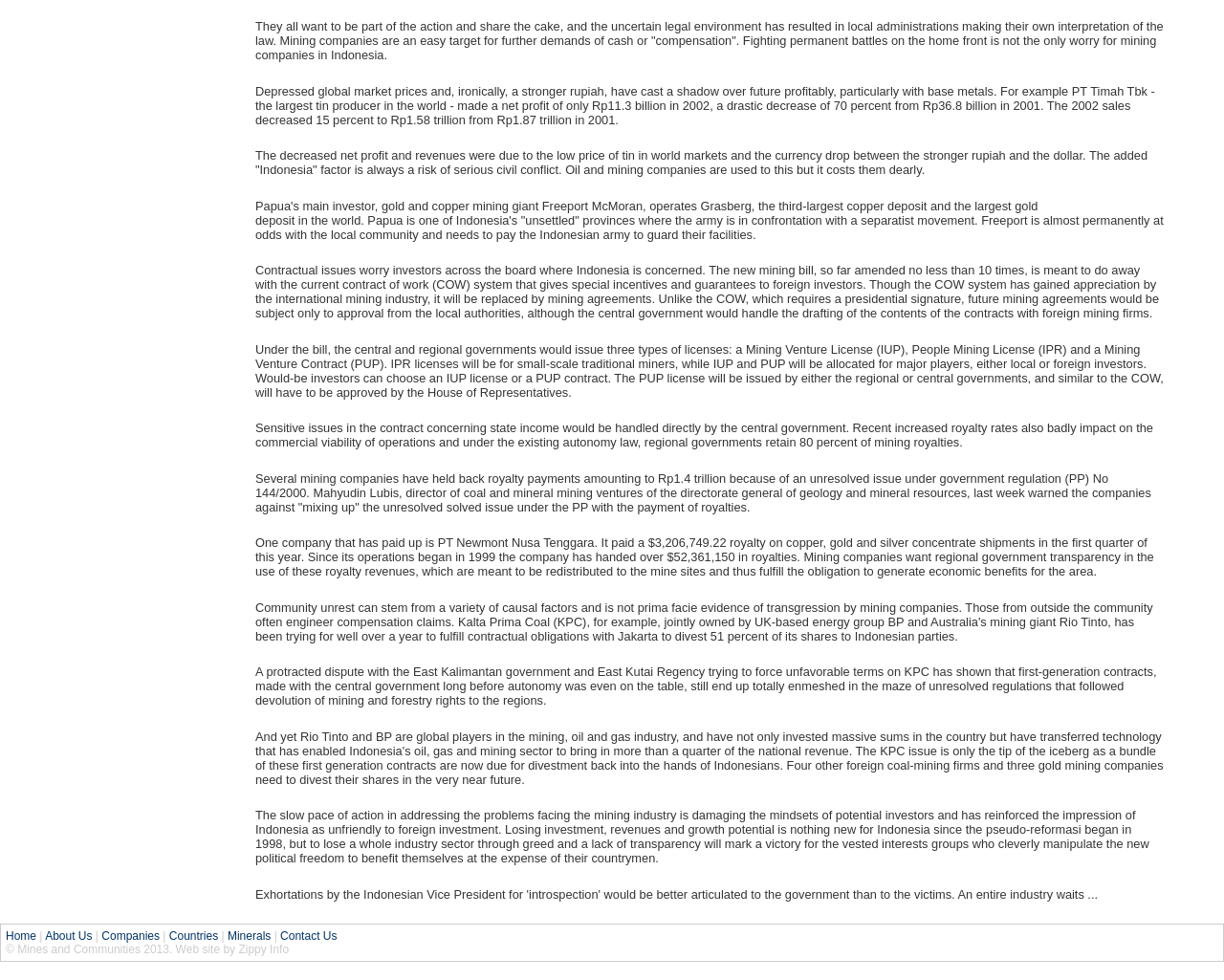Identify and provide the bounding box coordinates of the UI element described: "Countries". The coordinates should be formatted as [left, top, right, bottom], with each number being a float between 0 and 1.

[0.138, 0.949, 0.178, 0.962]